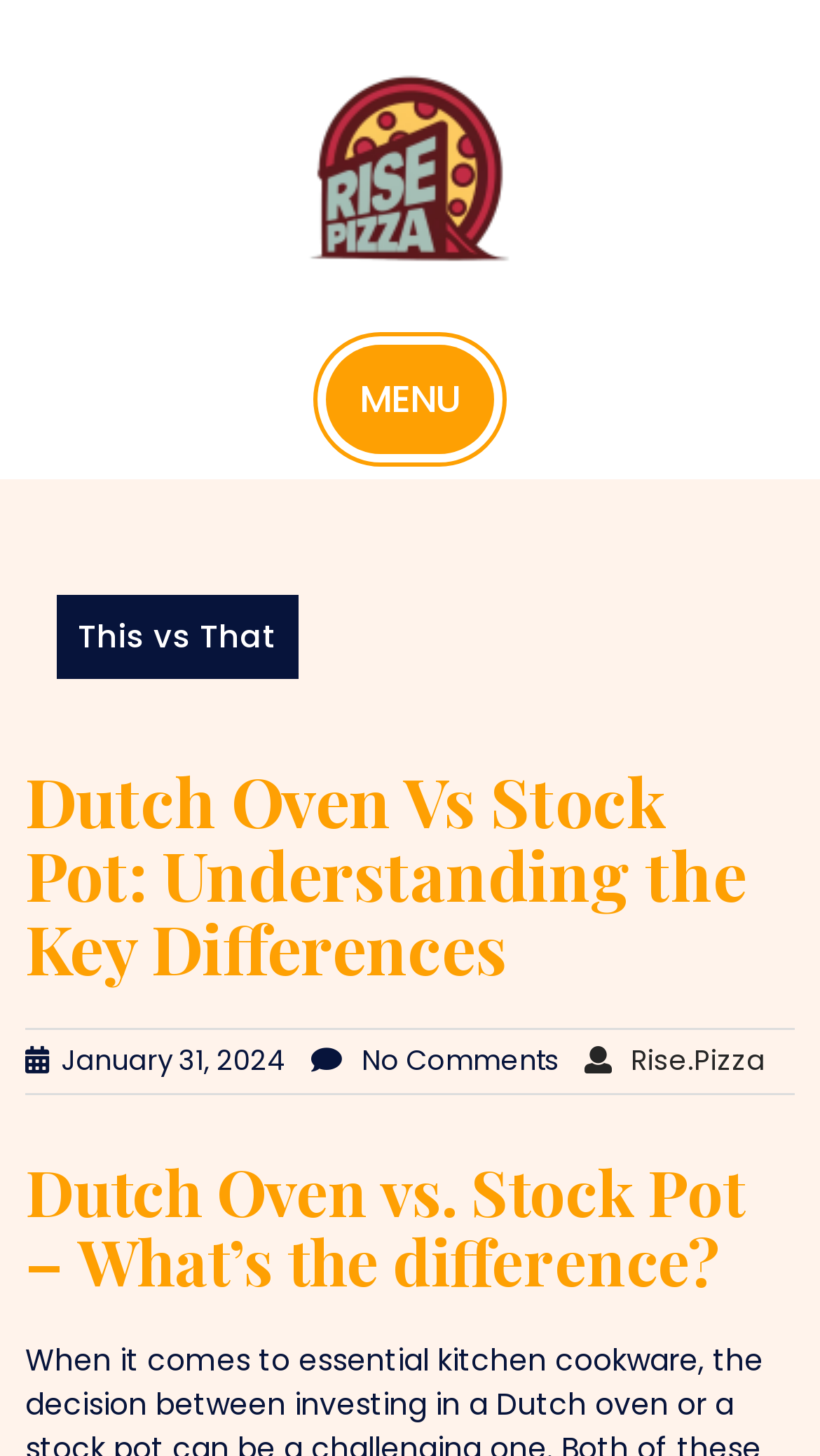How many comments are there on the article?
Deliver a detailed and extensive answer to the question.

The number of comments on the article can be found in the middle section of the webpage, where it is written as 'No Comments'.